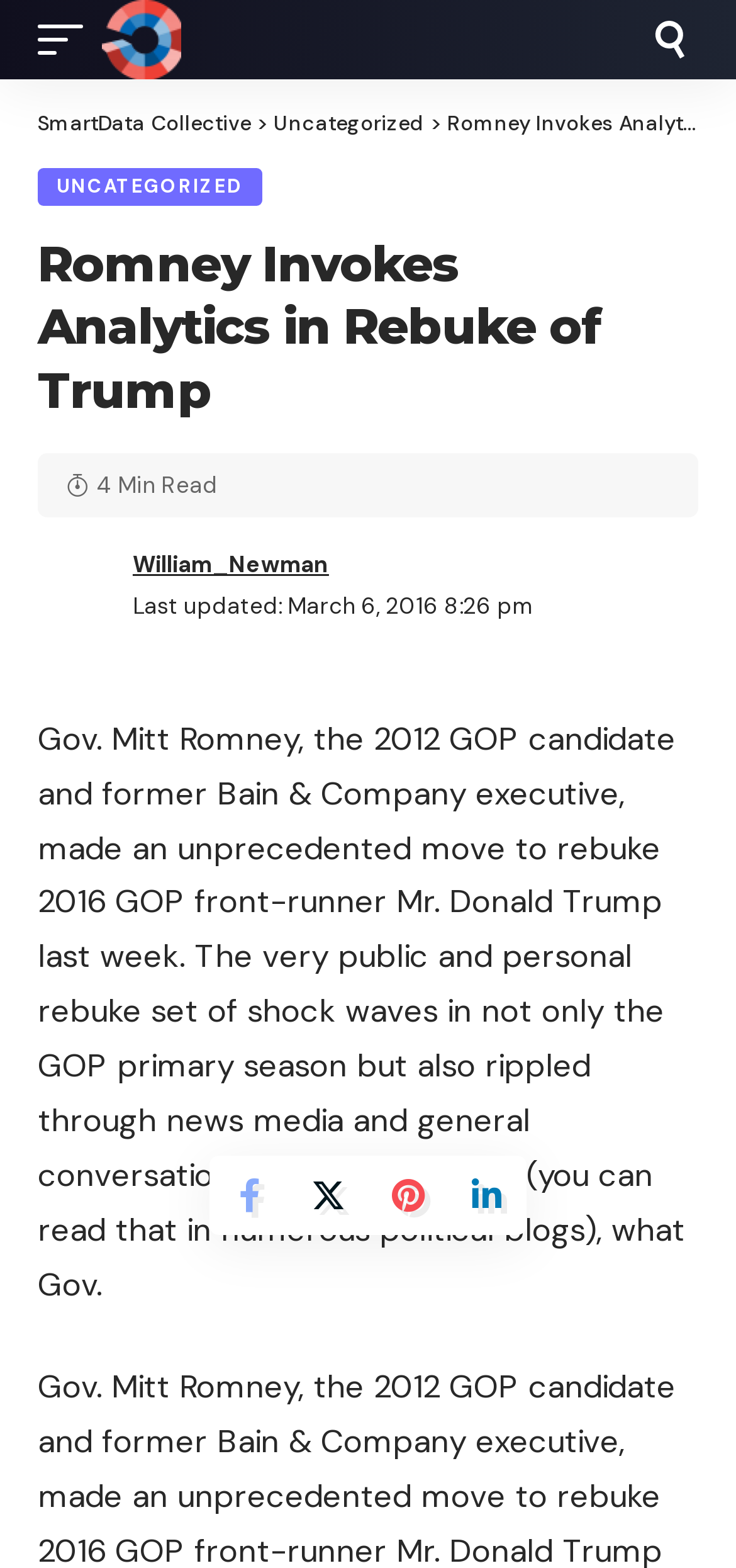Determine the bounding box coordinates of the clickable region to carry out the instruction: "Read the article title".

[0.051, 0.149, 0.949, 0.271]